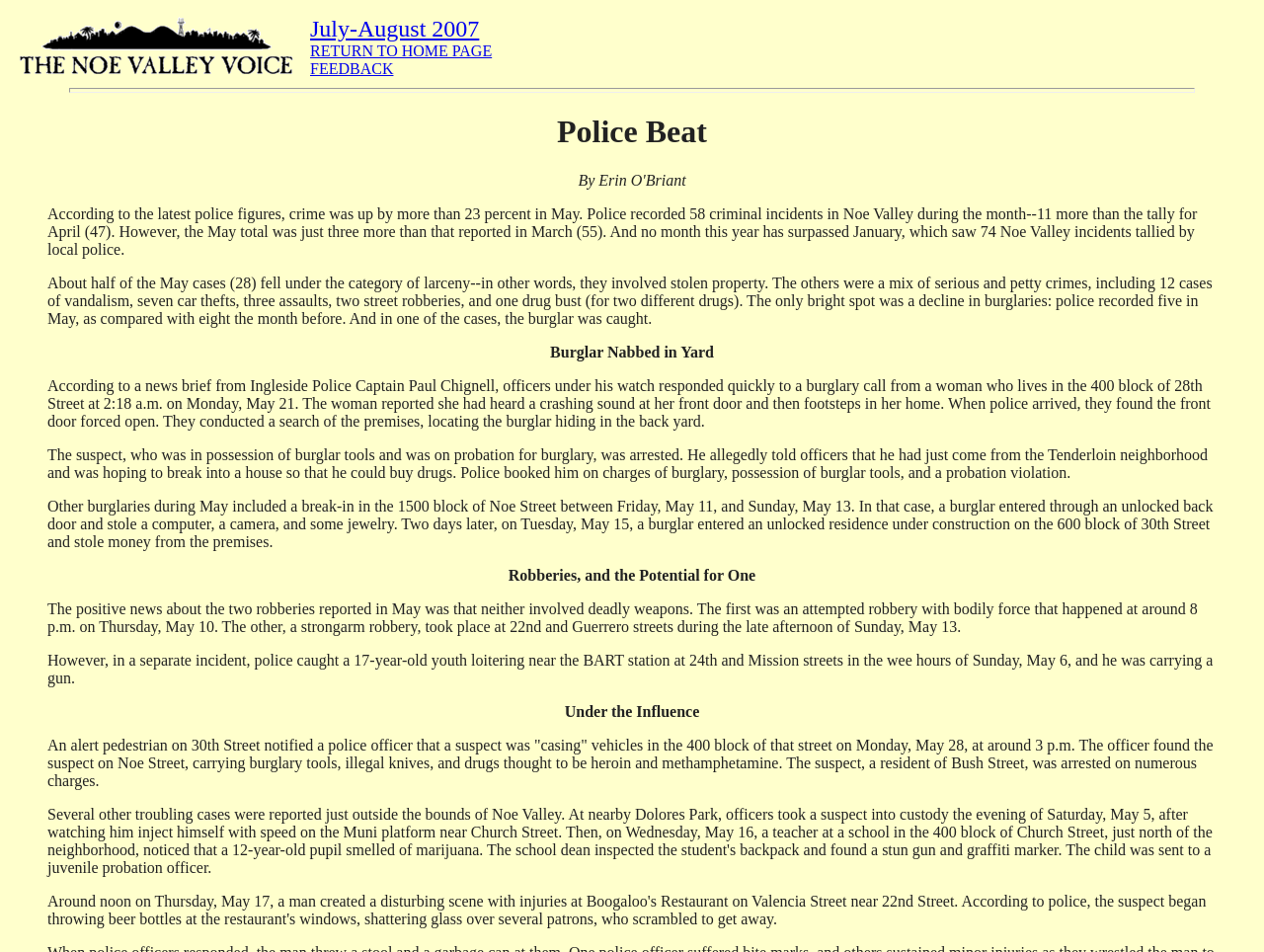What is the most common type of crime in May?
Provide a detailed and well-explained answer to the question.

About half of the May cases (28) fell under the category of larceny--in other words, they involved stolen property. The others were a mix of serious and petty crimes, including 12 cases of vandalism, seven car thefts, three assaults, two street robberies, and one drug bust (for two different drugs).